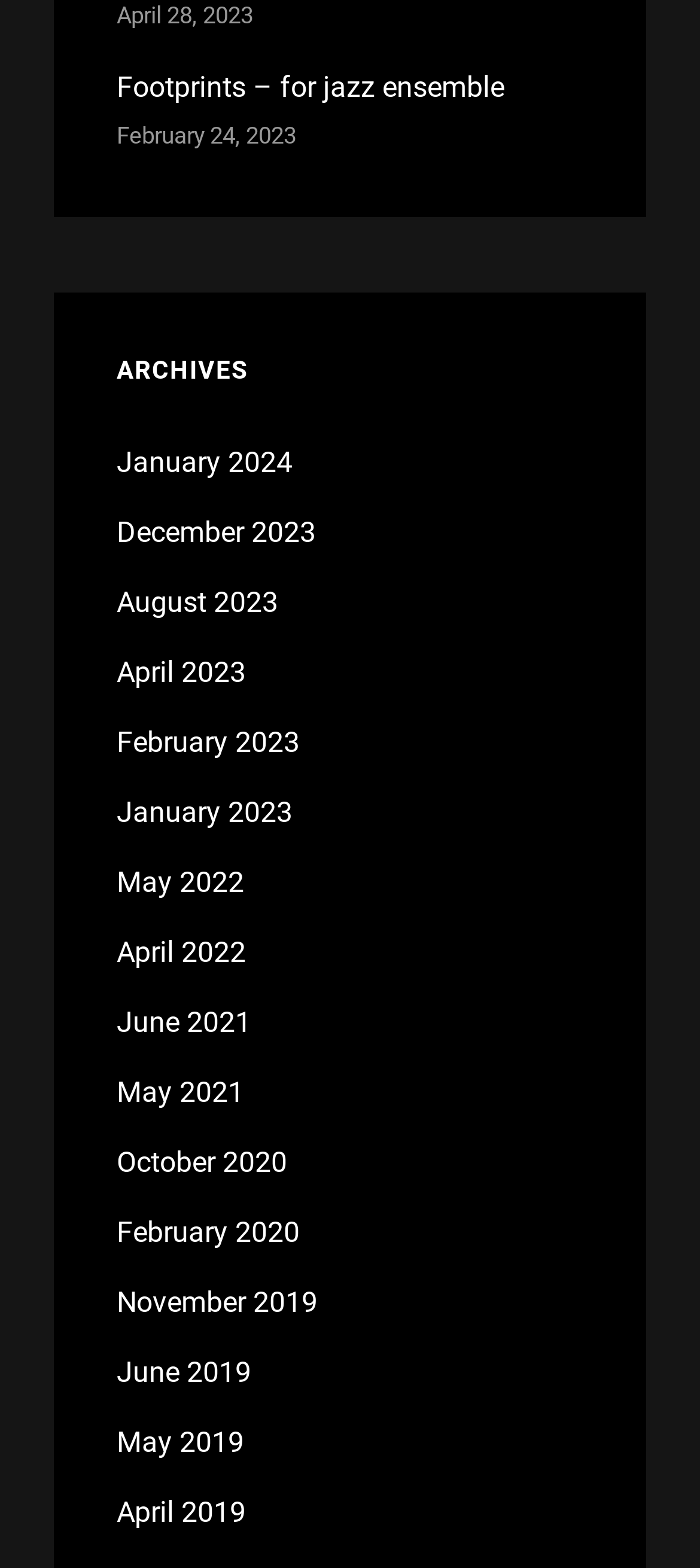Provide the bounding box coordinates of the UI element this sentence describes: "December 2023".

[0.167, 0.322, 0.451, 0.359]